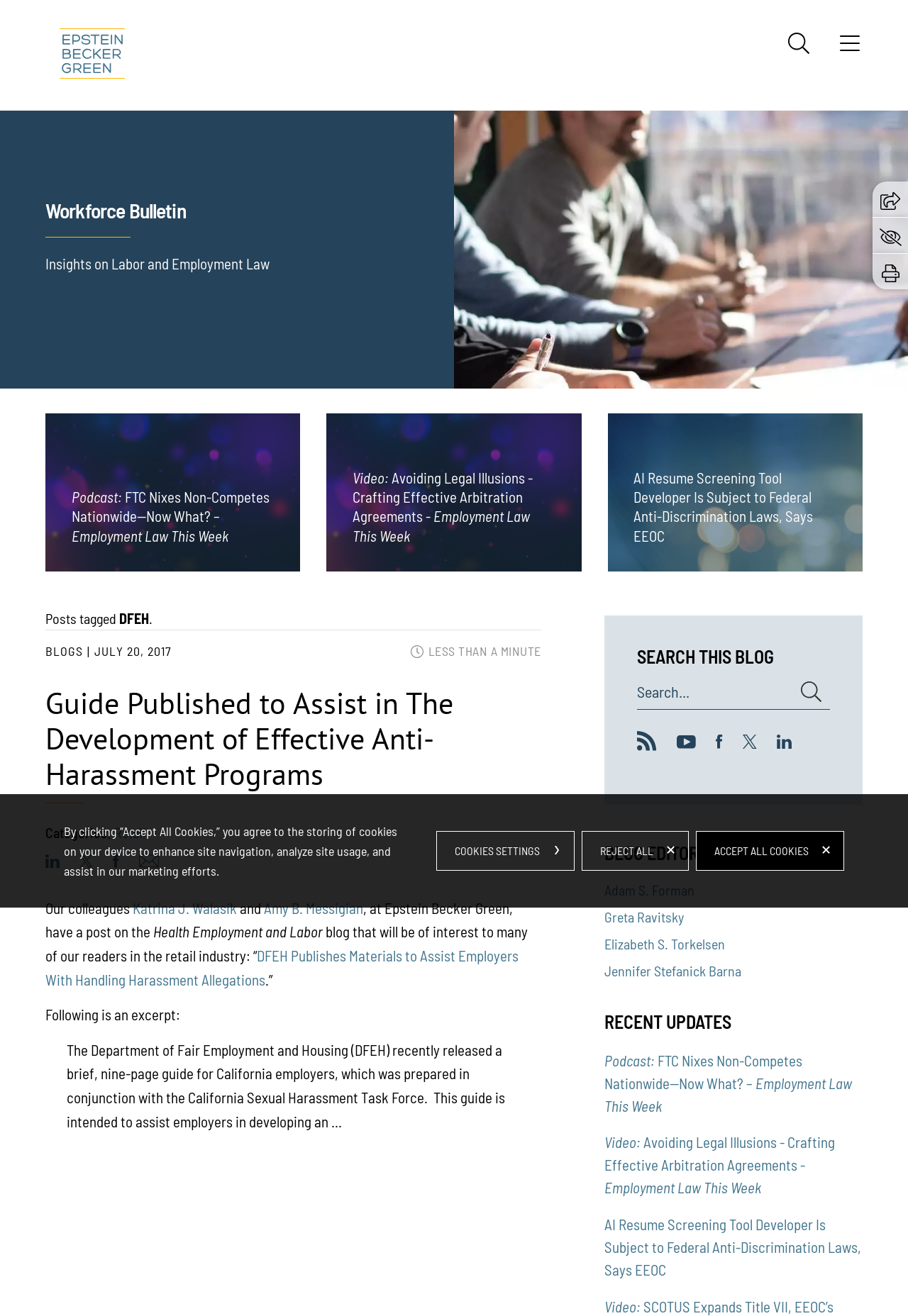Pinpoint the bounding box coordinates of the area that should be clicked to complete the following instruction: "View the video about Avoiding Legal Illusions". The coordinates must be given as four float numbers between 0 and 1, i.e., [left, top, right, bottom].

[0.36, 0.314, 0.64, 0.434]